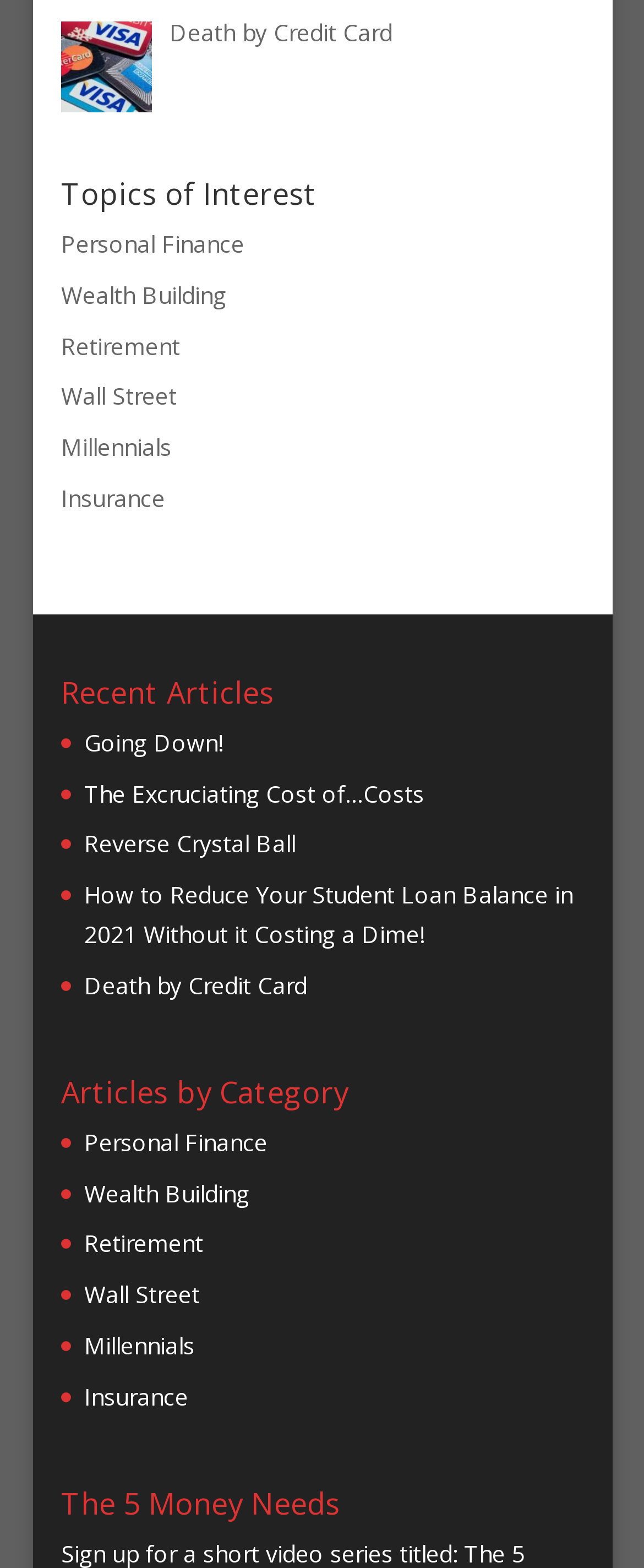Please find the bounding box coordinates for the clickable element needed to perform this instruction: "Explore 'Wealth Building'".

[0.095, 0.178, 0.351, 0.198]